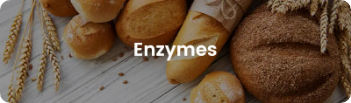Craft a detailed explanation of the image.

The image showcases a variety of freshly baked breads, artistically arranged to highlight their textures and colors. Prominently displayed in the center is the word "Enzymes," suggesting a focus on the role enzymes play in baking and other culinary processes. The warm tones of the breads, paired with hints of wheat, create an inviting atmosphere, emphasizing the connection between enzymes and the art of bread-making. This presentation may appeal to culinary enthusiasts and professionals interested in the science behind bread fermentation and the use of enzymes in enhancing flavor and texture.